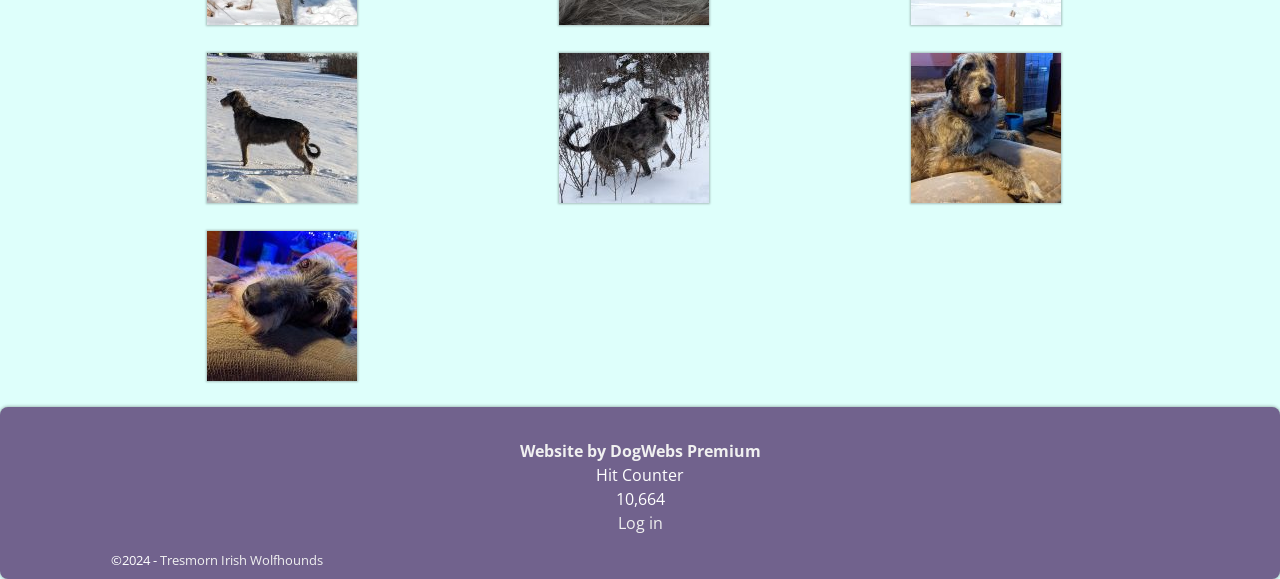What is the name of the website?
Provide a comprehensive and detailed answer to the question.

The link element with the text 'Tresmorn Irish Wolfhounds' is located at the bottom of the webpage, and its position and formatting suggest it is the name of the website.